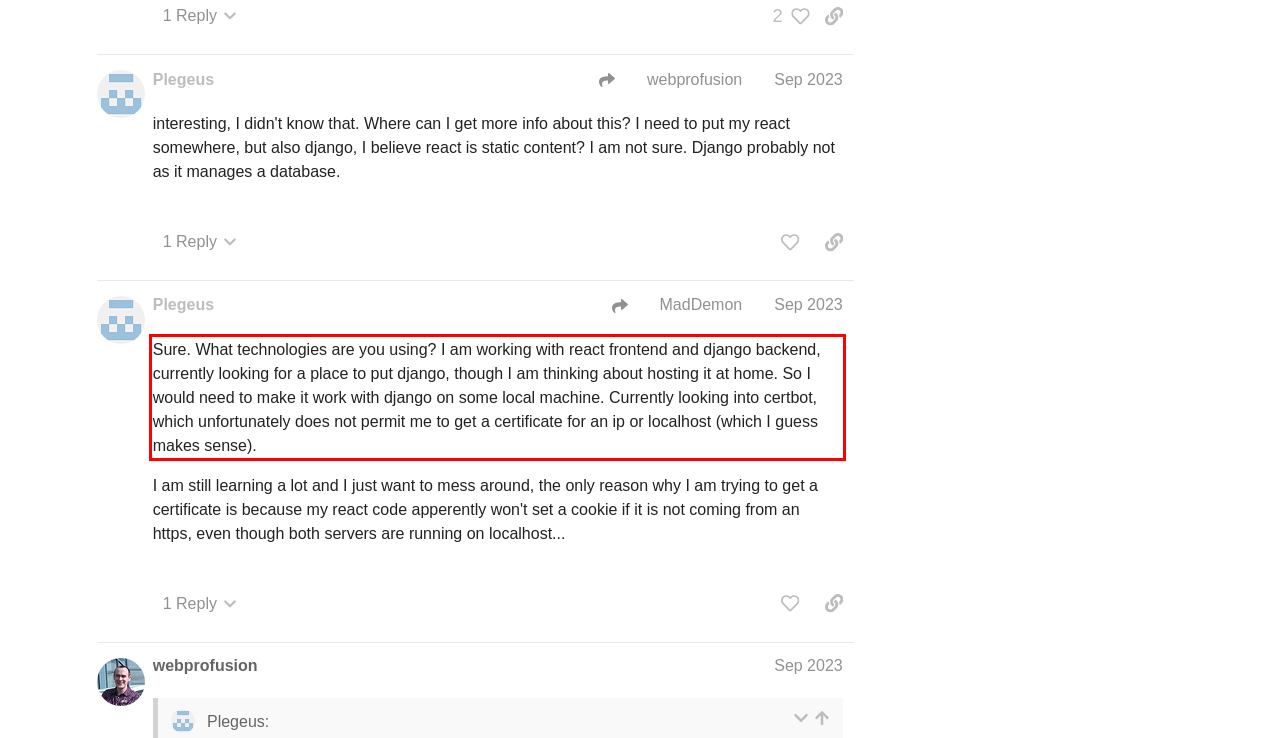Locate the red bounding box in the provided webpage screenshot and use OCR to determine the text content inside it.

Sure. What technologies are you using? I am working with react frontend and django backend, currently looking for a place to put django, though I am thinking about hosting it at home. So I would need to make it work with django on some local machine. Currently looking into certbot, which unfortunately does not permit me to get a certificate for an ip or localhost (which I guess makes sense).